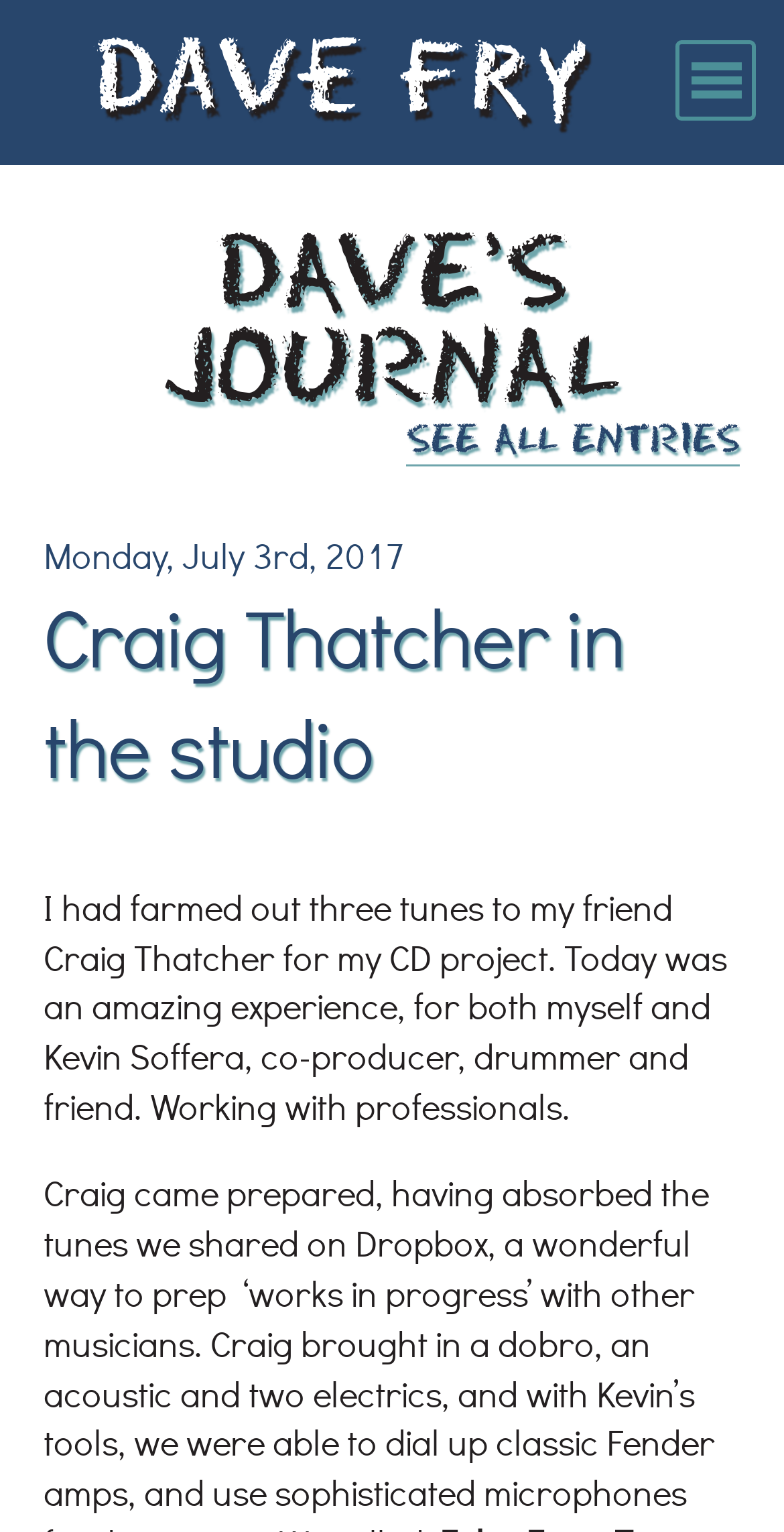Determine the bounding box coordinates for the clickable element required to fulfill the instruction: "open site menu". Provide the coordinates as four float numbers between 0 and 1, i.e., [left, top, right, bottom].

[0.862, 0.026, 0.965, 0.079]